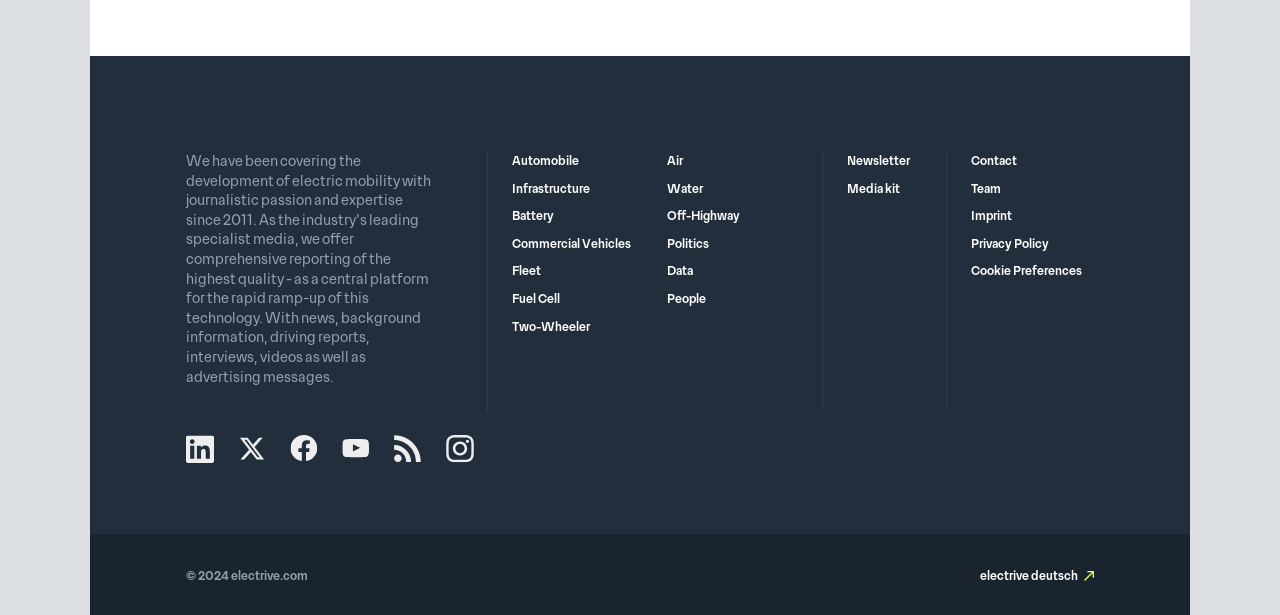Please determine the bounding box coordinates of the element to click on in order to accomplish the following task: "Switch to German site". Ensure the coordinates are four float numbers ranging from 0 to 1, i.e., [left, top, right, bottom].

[0.766, 0.923, 0.855, 0.951]